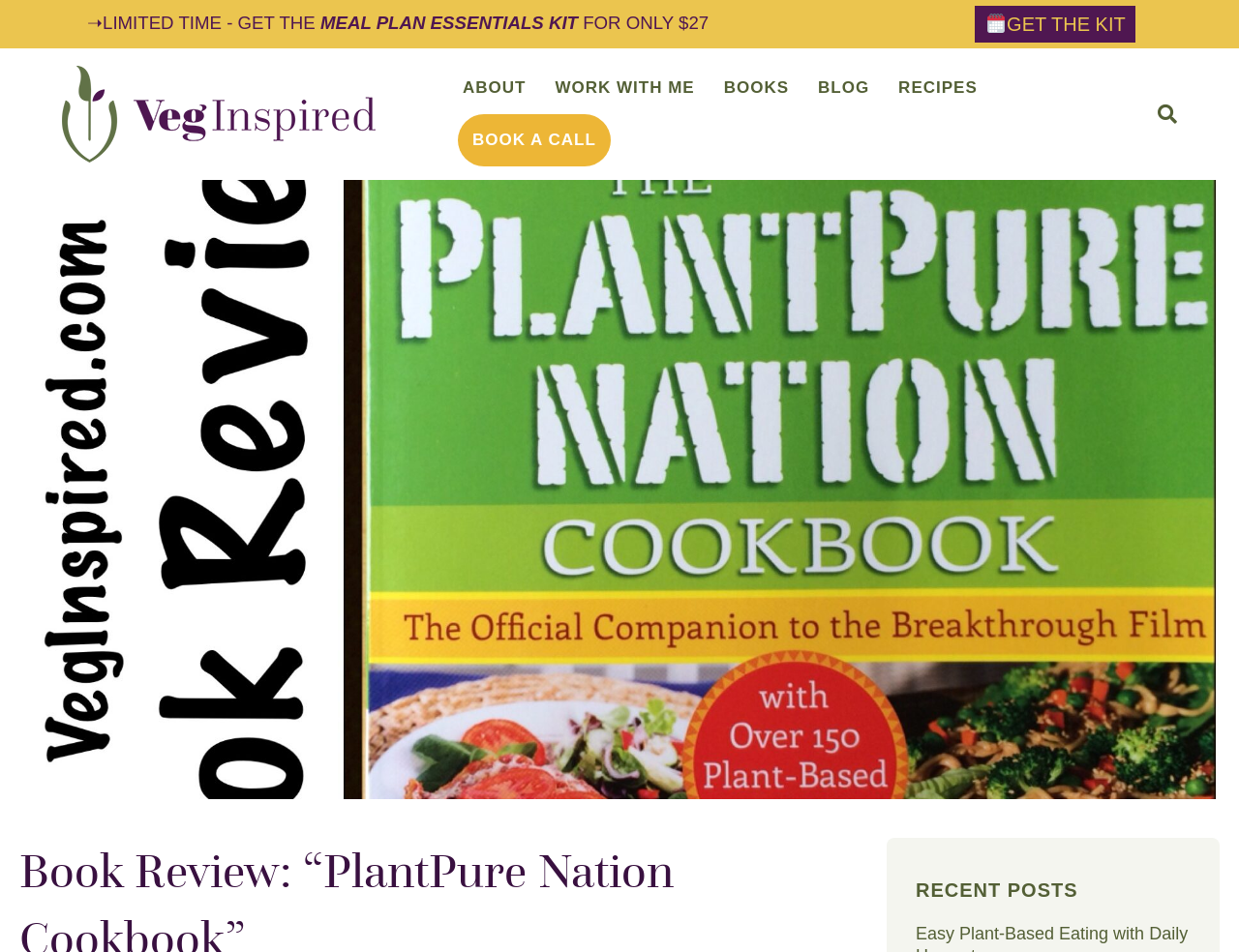Determine the bounding box for the UI element that matches this description: "Work With Me".

[0.436, 0.065, 0.572, 0.12]